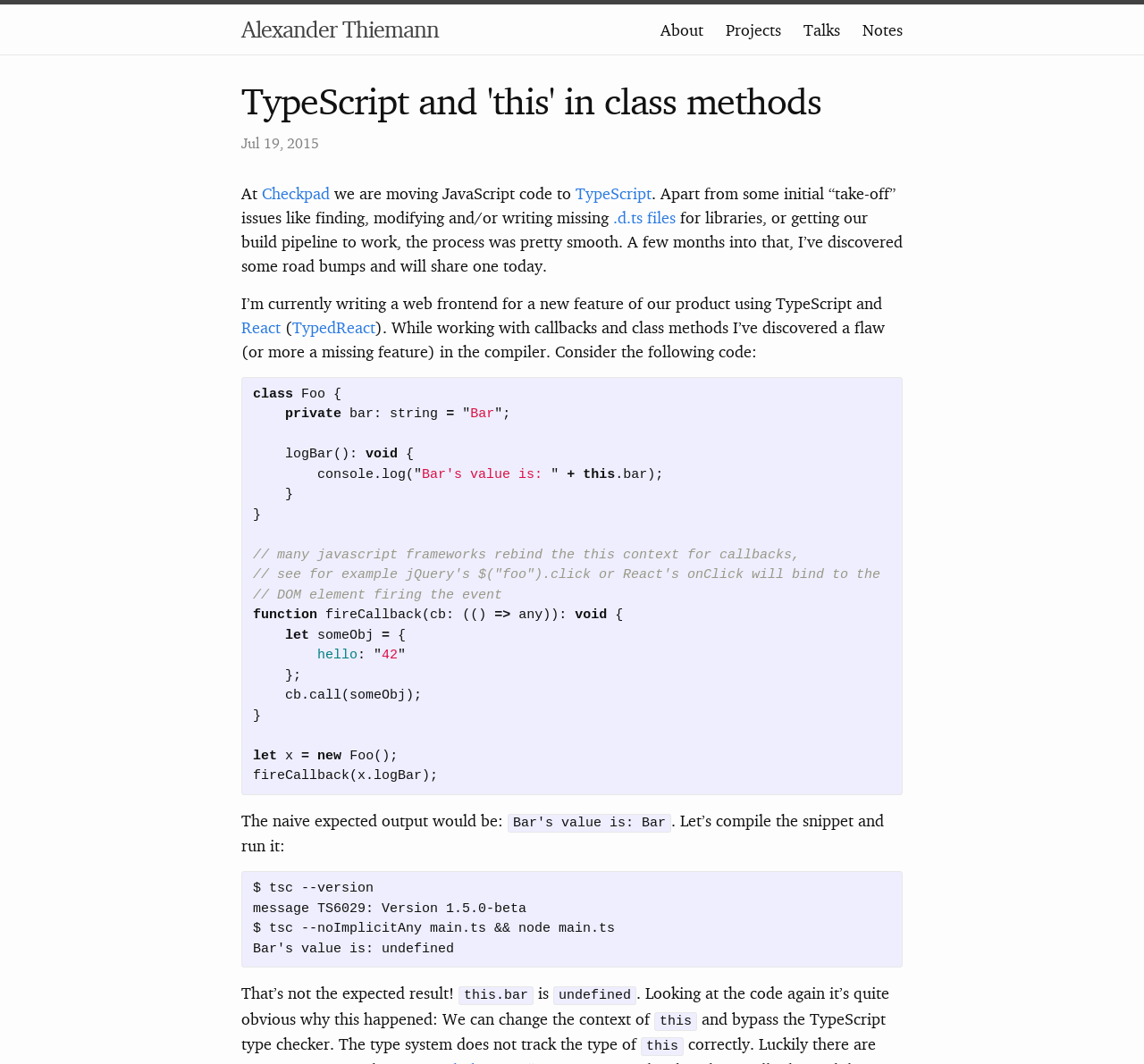Identify the bounding box coordinates for the element you need to click to achieve the following task: "Follow the link to React". The coordinates must be four float values ranging from 0 to 1, formatted as [left, top, right, bottom].

[0.211, 0.298, 0.245, 0.316]